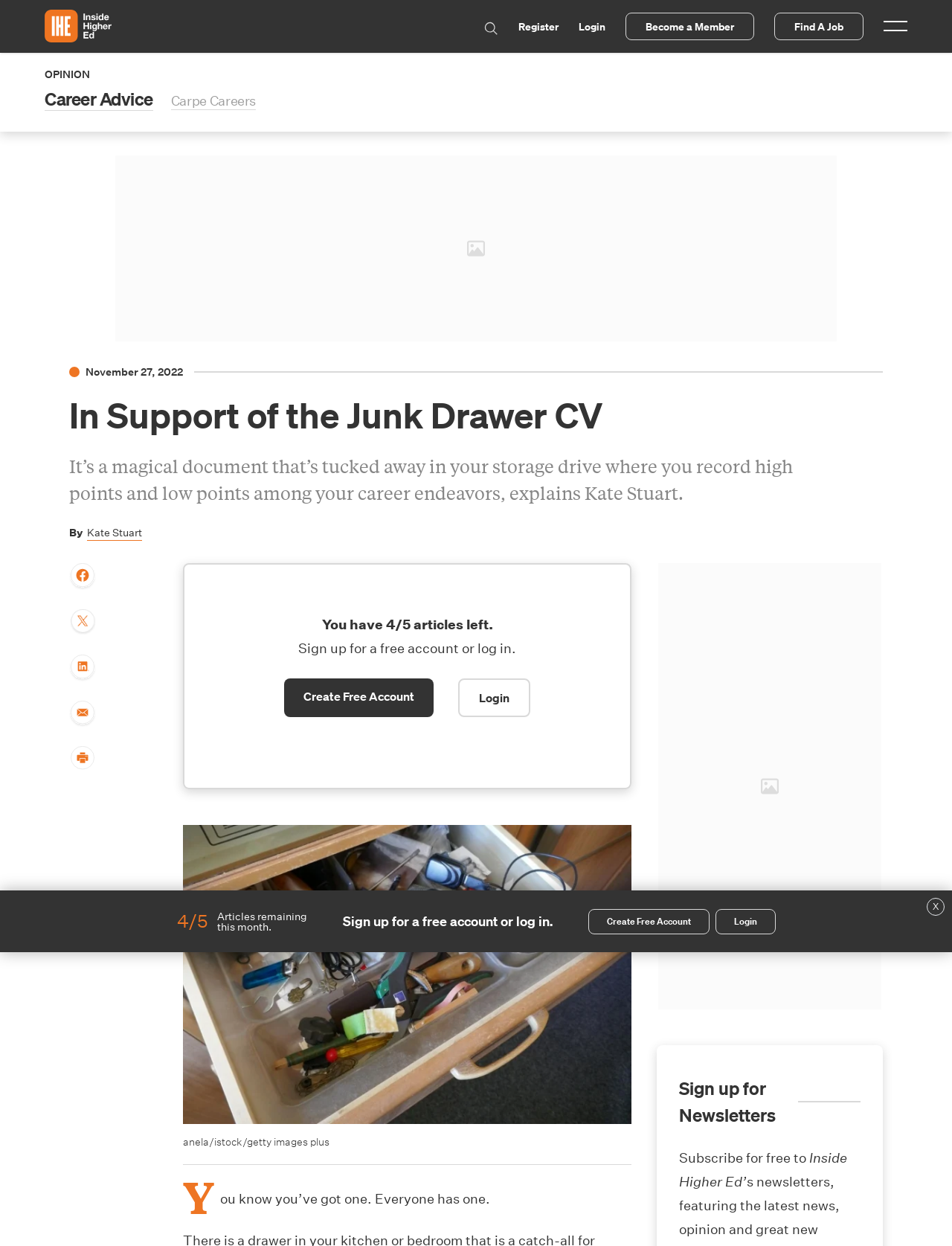Provide the bounding box coordinates of the HTML element described by the text: "Login". The coordinates should be in the format [left, top, right, bottom] with values between 0 and 1.

[0.481, 0.545, 0.557, 0.576]